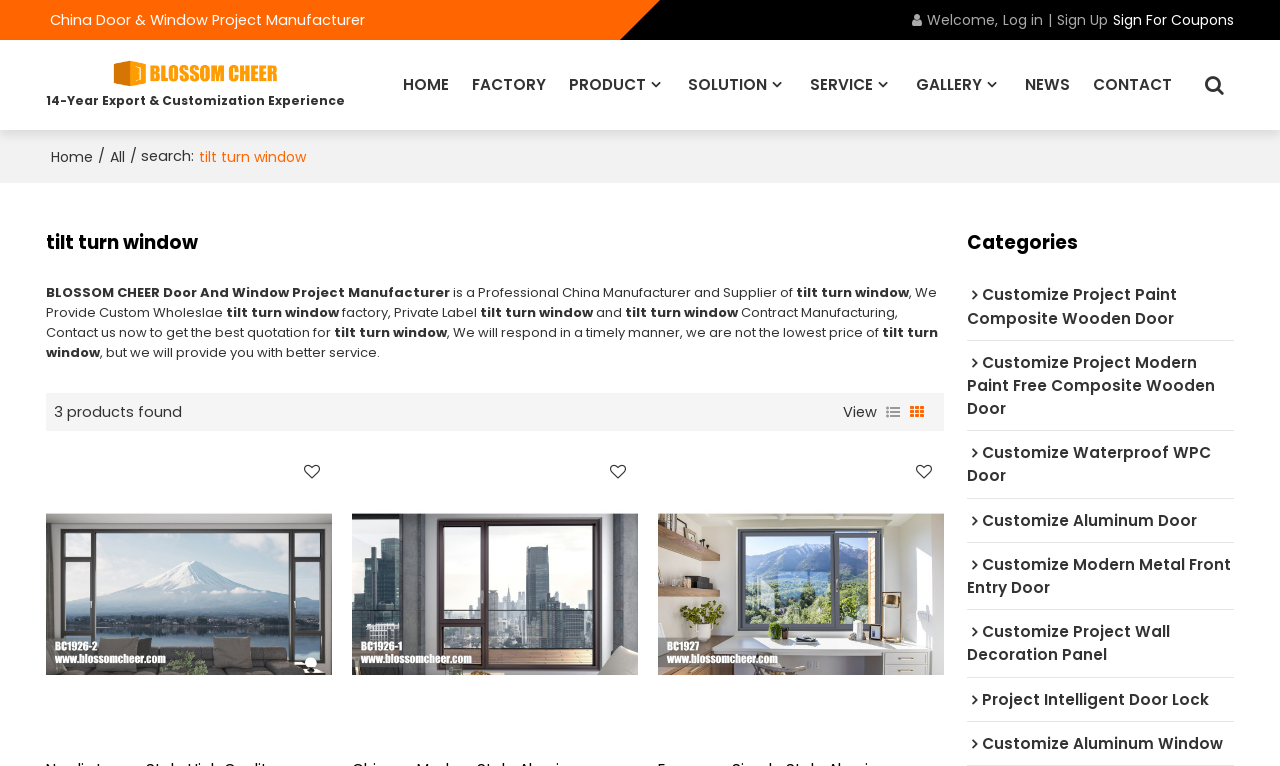What is the company name?
Utilize the information in the image to give a detailed answer to the question.

The company name can be found in the heading element 'China Door & Window Project Manufacturer' and also in the static text 'BLOSSOM CHEER Door And Window Project Manufacturer'.